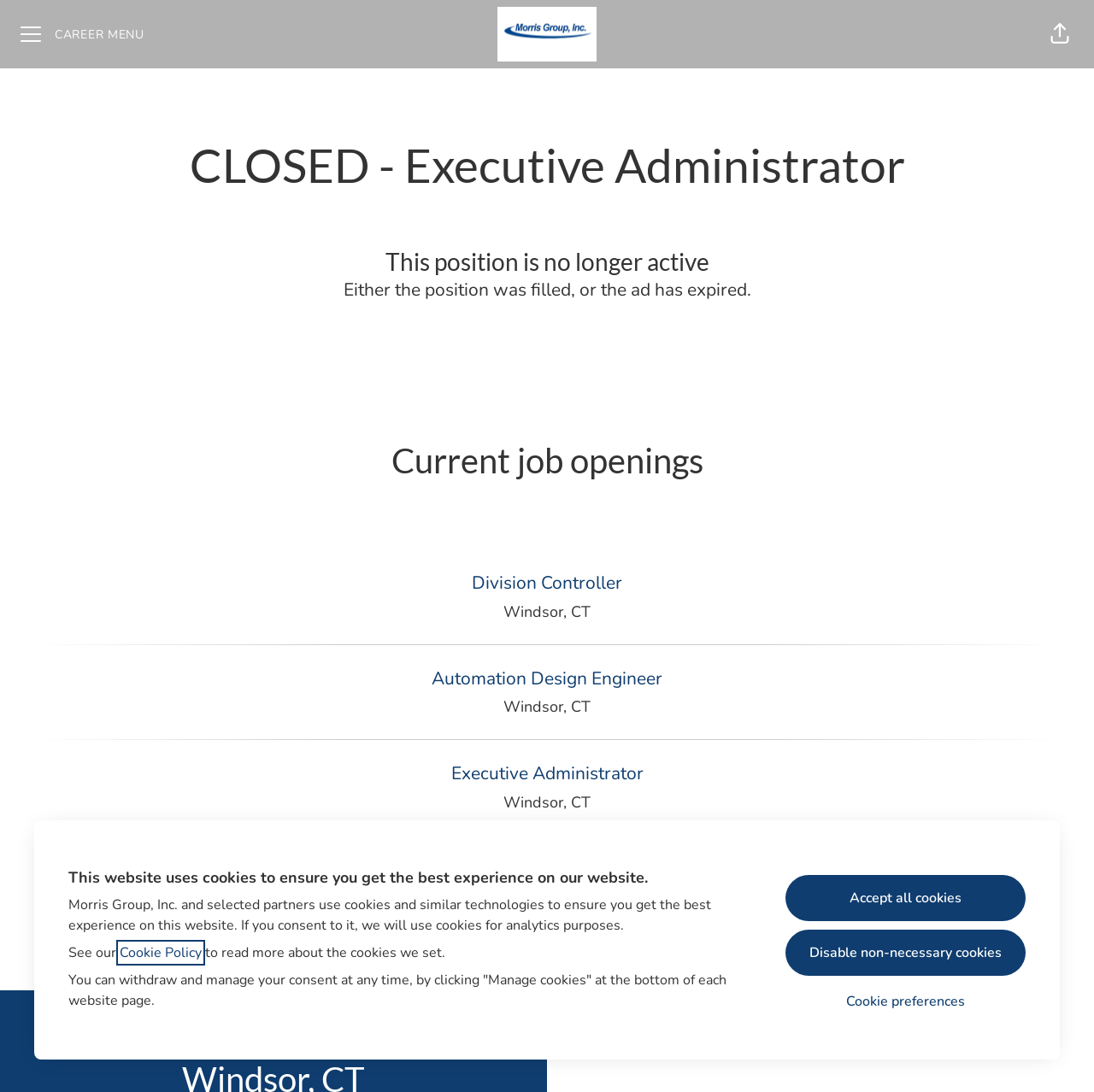Identify the bounding box coordinates of the element to click to follow this instruction: 'View job details of Division Controller'. Ensure the coordinates are four float values between 0 and 1, provided as [left, top, right, bottom].

[0.031, 0.503, 0.969, 0.59]